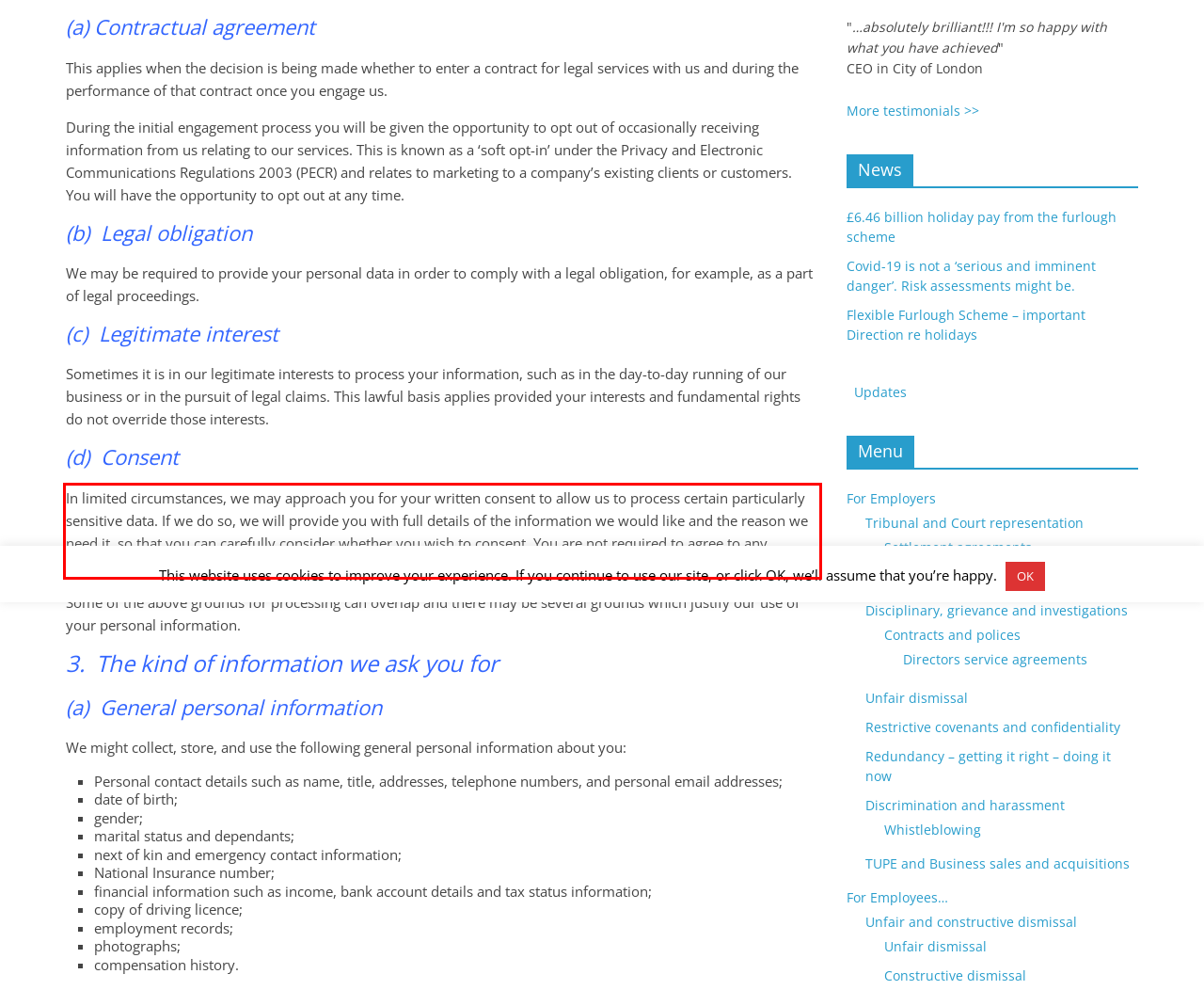Using the provided screenshot, read and generate the text content within the red-bordered area.

In limited circumstances, we may approach you for your written consent to allow us to process certain particularly sensitive data. If we do so, we will provide you with full details of the information we would like and the reason we need it, so that you can carefully consider whether you wish to consent. You are not required to agree to any request for consent from us.